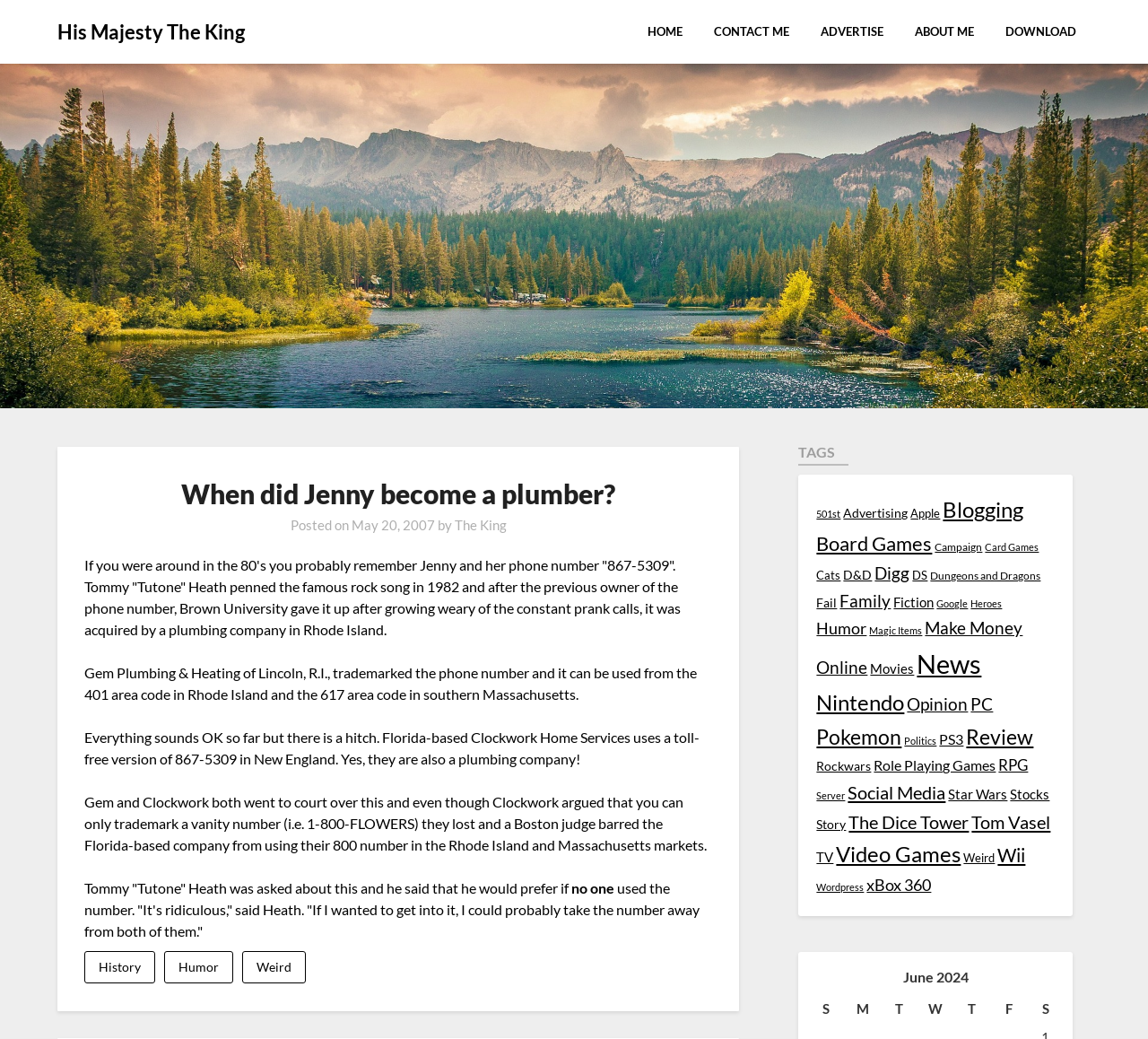Offer a meticulous description of the webpage's structure and content.

The webpage is about the story of Jenny and her phone number "867-5309" from the 1982 rock song by Tommy "Tutone" Heath. At the top of the page, there is a header with a link to "His Majesty The King" and a navigation menu with links to "HOME", "CONTACT ME", "ADVERTISE", "ABOUT ME", and "DOWNLOAD". Below the navigation menu, there is a large image with the title "His Majesty The King".

The main content of the page is an article with a heading "When did Jenny become a plumber?" and a subheading with the date "May 20, 2007". The article tells the story of how the phone number "867-5309" was acquired by a plumbing company in Rhode Island and how it was trademarked. There are several paragraphs of text describing the story, including quotes from Tommy "Tutone" Heath.

On the right side of the page, there is a section with the heading "TAGS" and a list of links to various categories, such as "501st", "Advertising", "Apple", and many others. Each link has a number in parentheses indicating the number of items in that category.

At the bottom of the page, there is a table with column headers "S", "M", "T", "W", "T", and "F", but no data is visible.

Overall, the page has a simple layout with a focus on the article and the navigation menu at the top. The right side of the page is dedicated to the list of categories, and the bottom of the page has a table with no visible data.